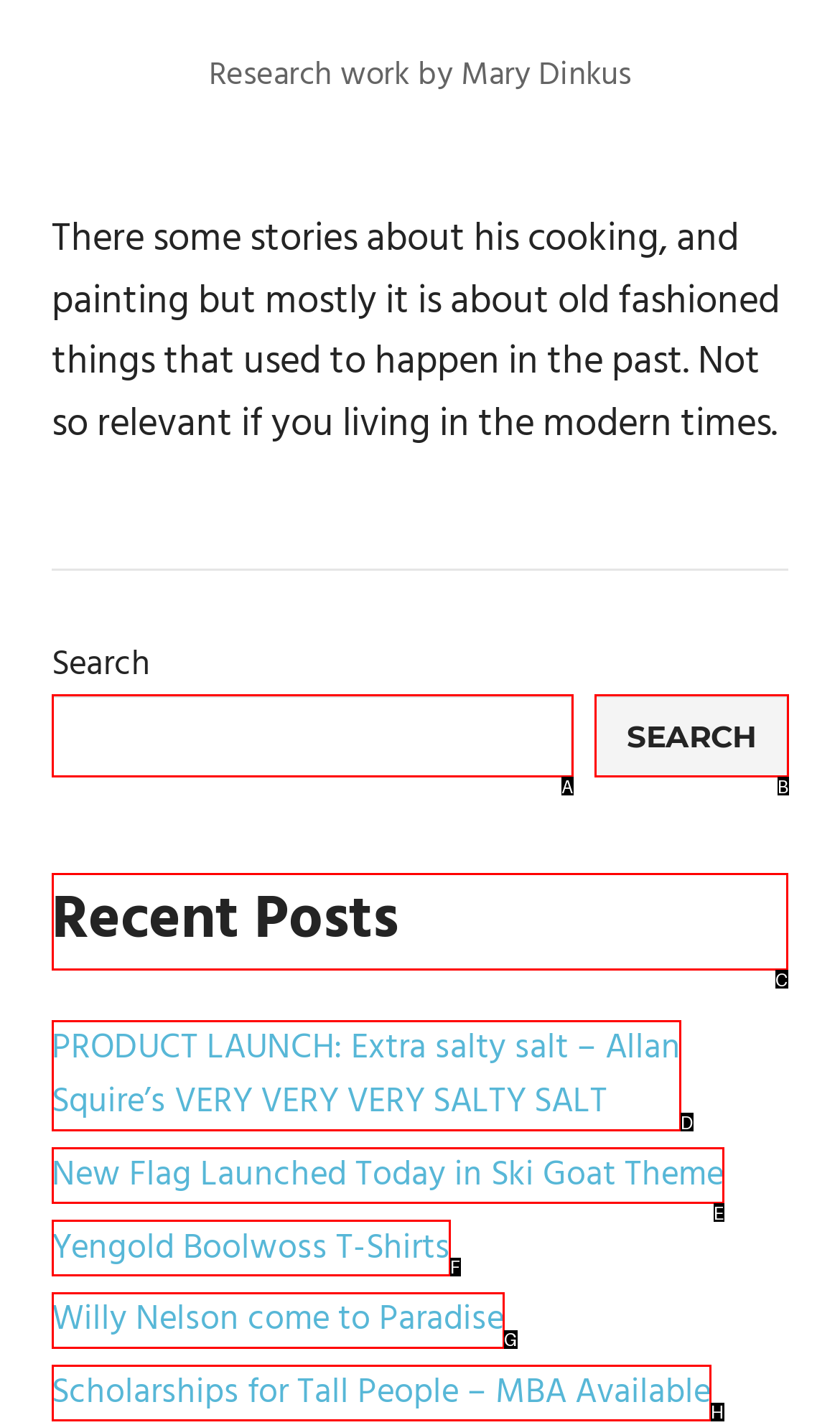Point out the option that needs to be clicked to fulfill the following instruction: click on recent posts
Answer with the letter of the appropriate choice from the listed options.

C